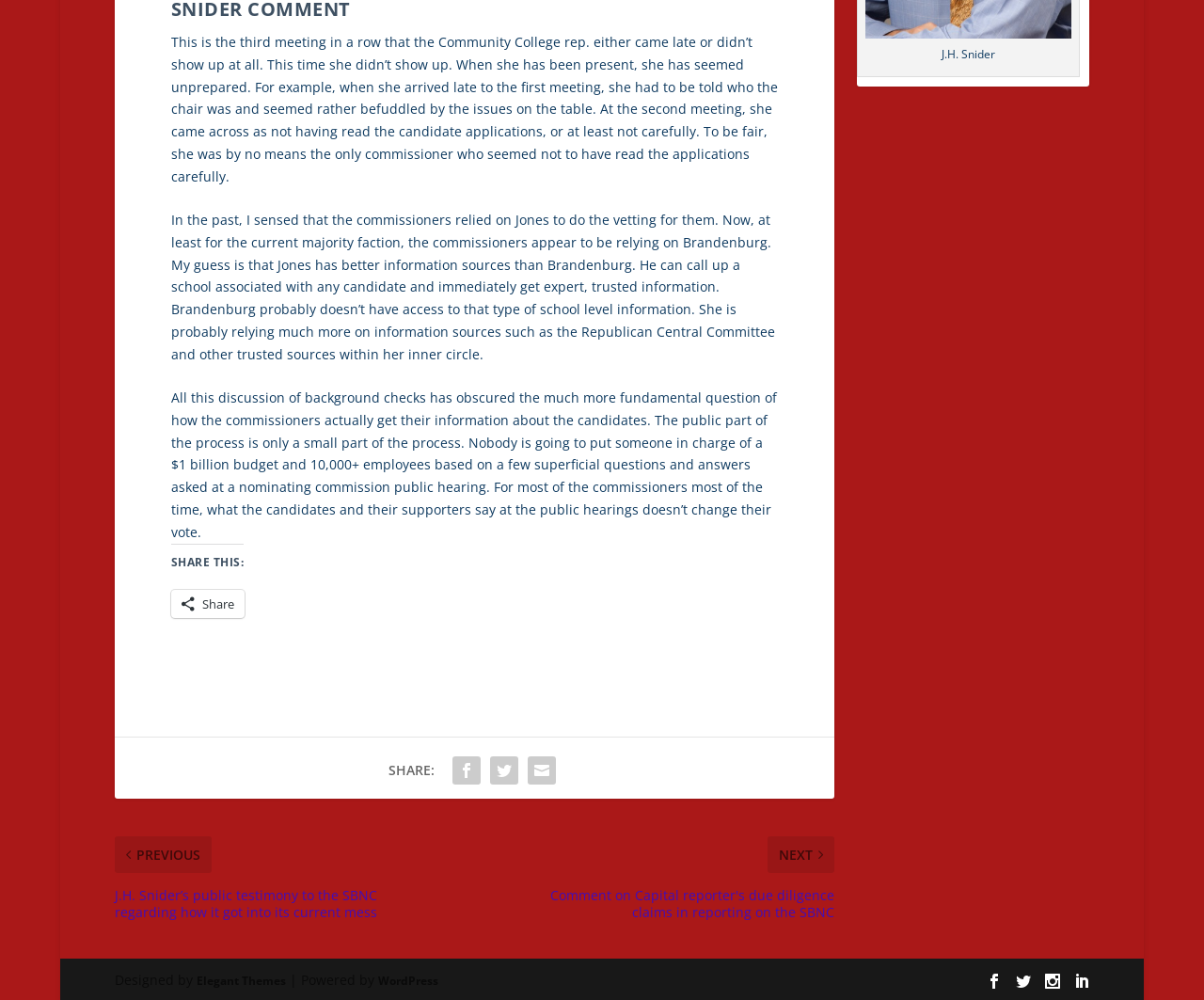Identify the bounding box coordinates for the UI element that matches this description: "Elegant Themes".

[0.163, 0.97, 0.237, 0.986]